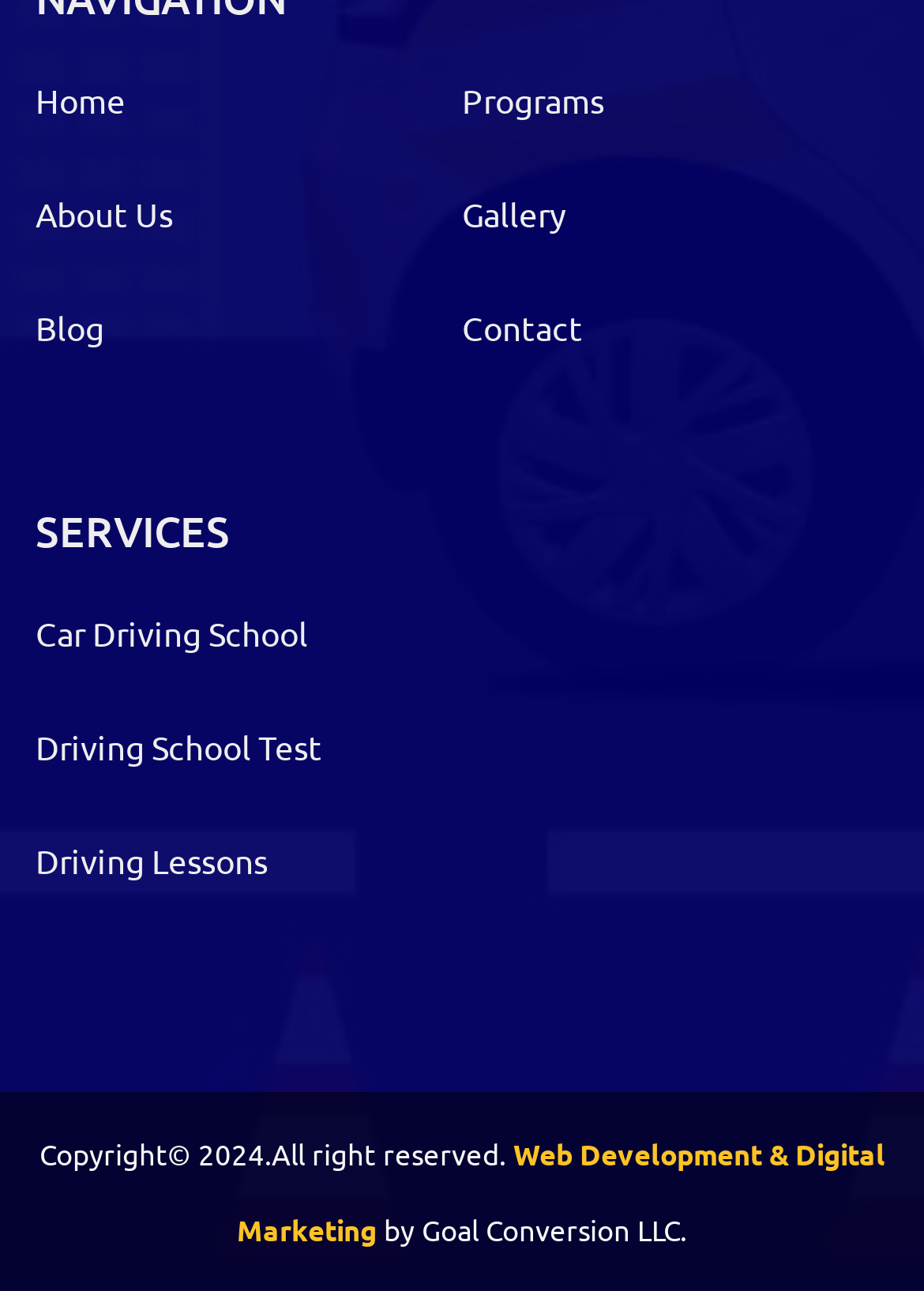How many main navigation links are there?
Respond with a short answer, either a single word or a phrase, based on the image.

5